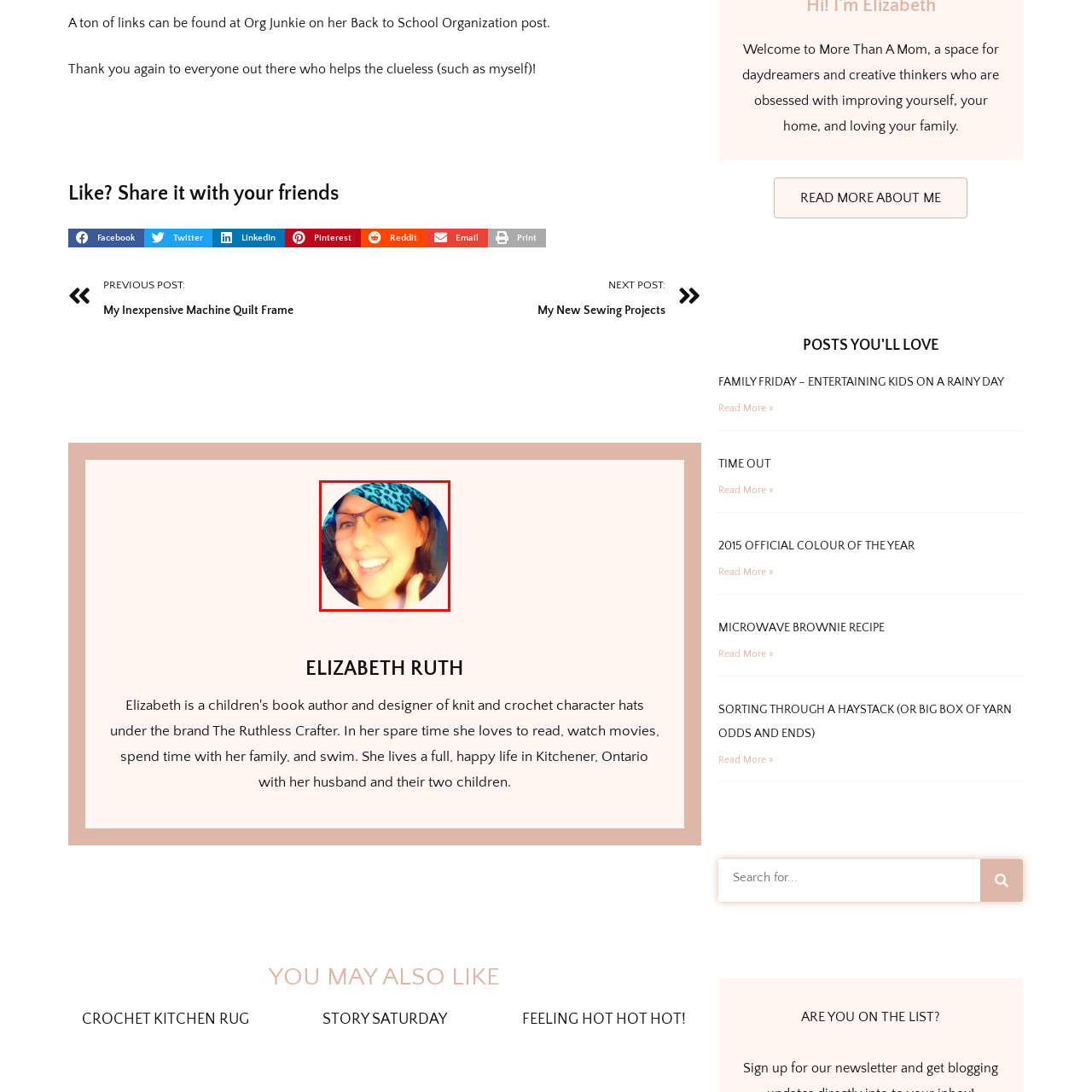Describe extensively the visual content inside the red marked area.

The image features a person wearing a vibrant blue leopard print cap, smiling broadly while giving a thumbs-up gesture. Her cheerful demeanor is enhanced by her glasses and the warm lighting that highlights her joyful expression. The round frame around the image adds a playful touch, perfectly complementing her lively personality. This image accompanies a link titled "Picture of Elizabeth Ruth," suggesting a personal or promotional context, possibly related to a blog or social media post where Elizabeth shares her thoughts or experiences.